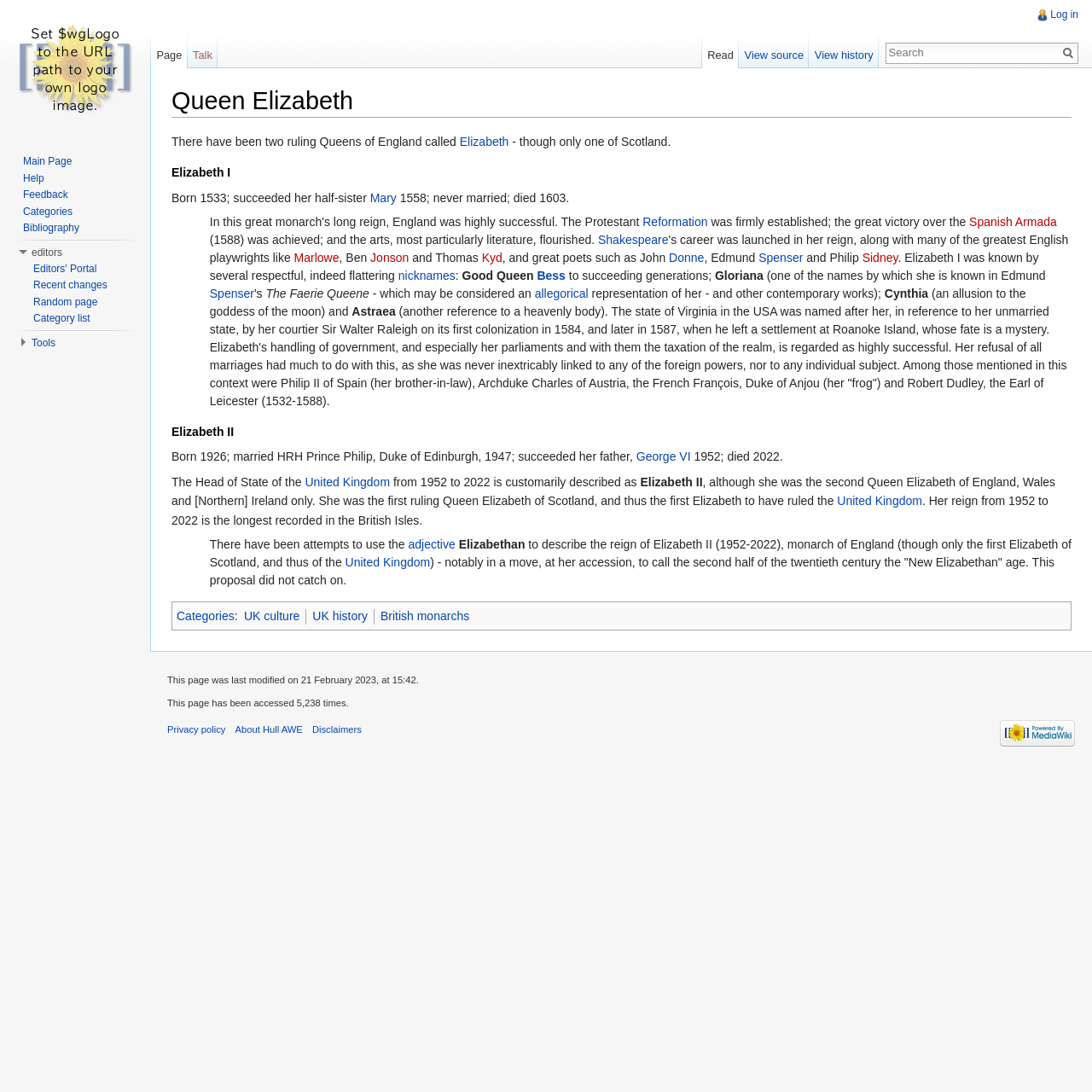Please identify the bounding box coordinates for the region that you need to click to follow this instruction: "Click on navigation".

[0.202, 0.108, 0.252, 0.121]